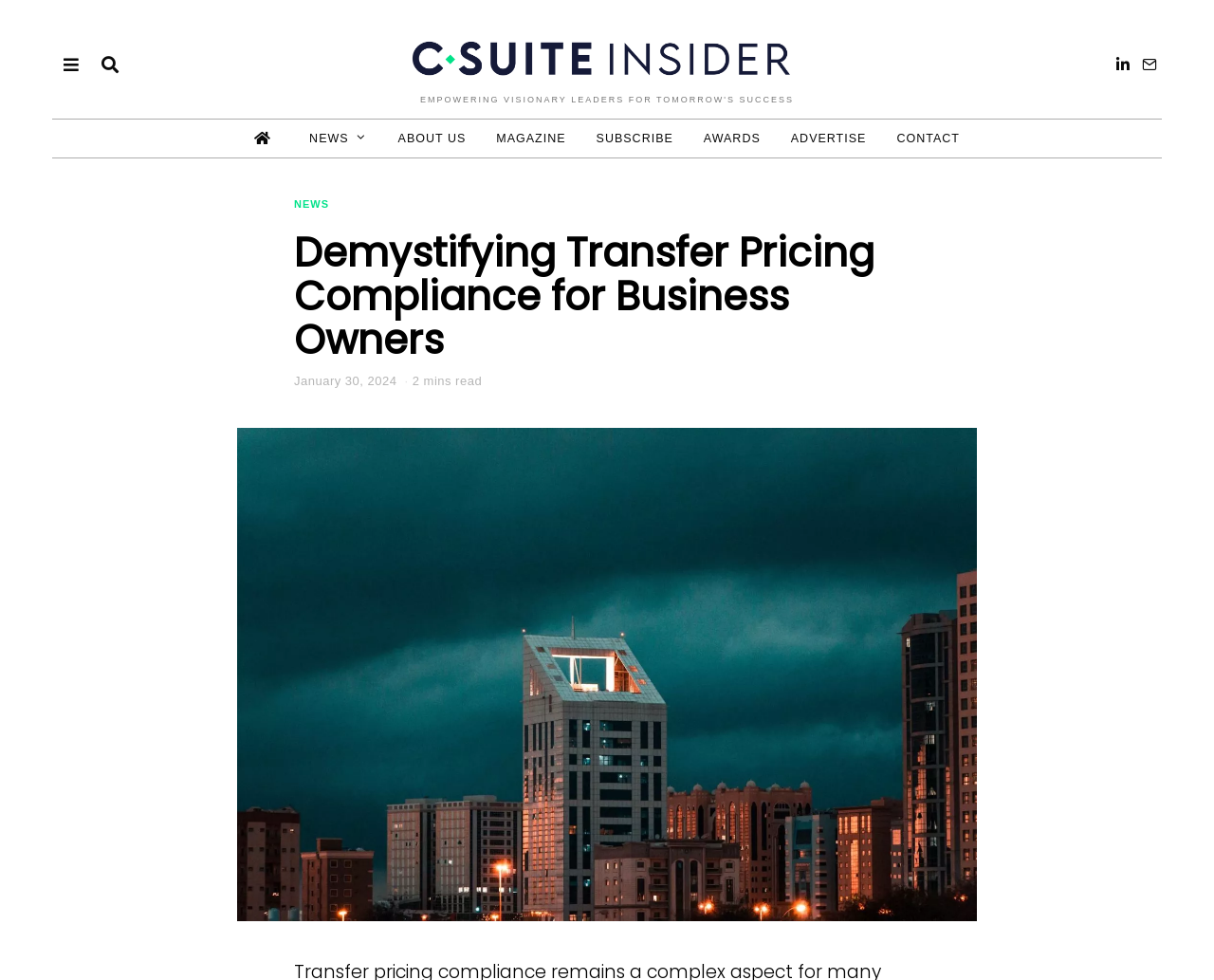What is the position of the figure on the webpage?
Examine the image and give a concise answer in one word or a short phrase.

Below the article heading